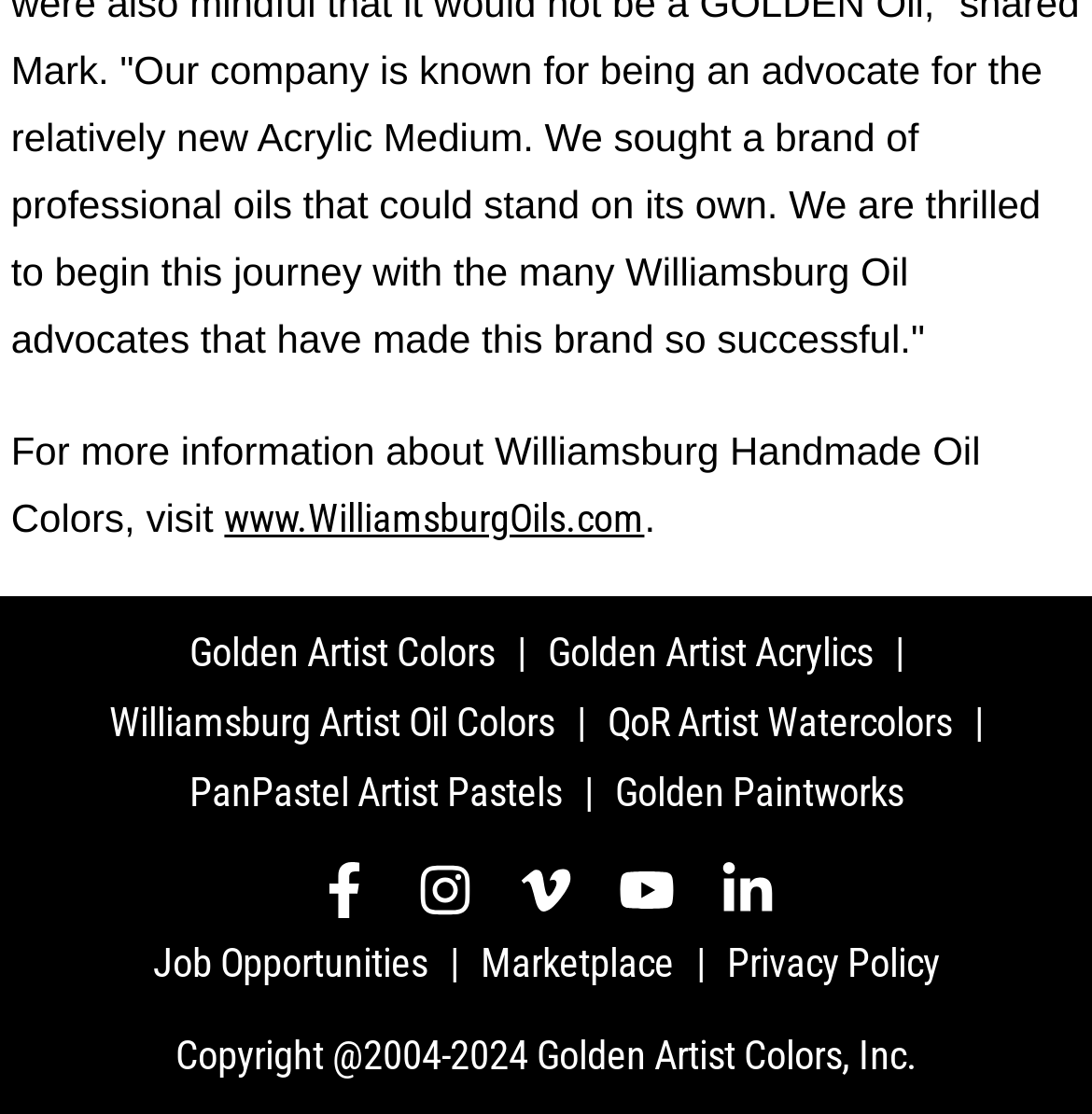How many social media links are there?
Please use the image to provide an in-depth answer to the question.

I counted the links to Facebook, Instagram, Vimeo, Youtube, and Linkedin, which are all social media platforms, and there are 5 in total.